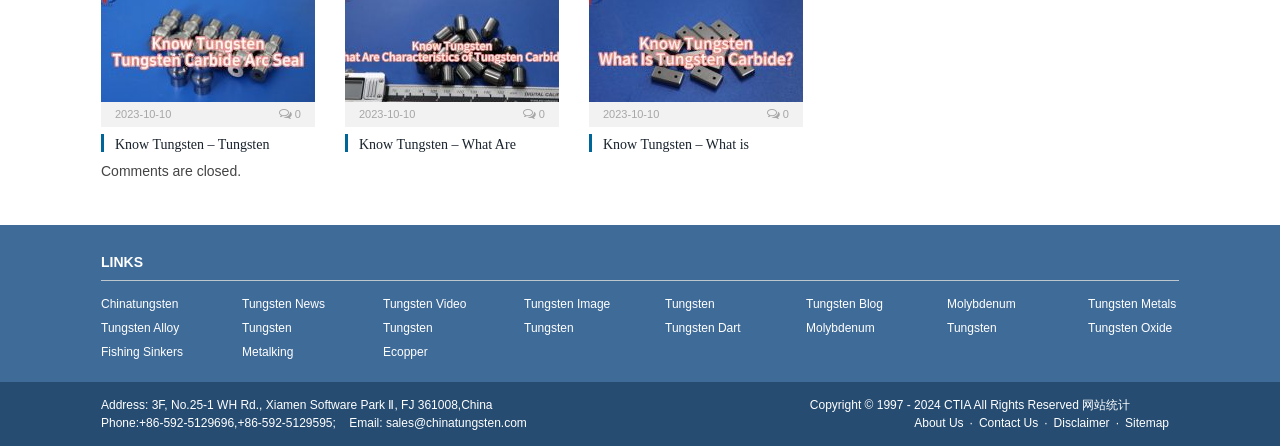What is the address of the company?
Carefully examine the image and provide a detailed answer to the question.

The address of the company can be found in the static text element at the bottom of the webpage, which reads 'Address: 3F, No.25-1 WH Rd., Xiamen Software Park Ⅱ, FJ 361008,China'.